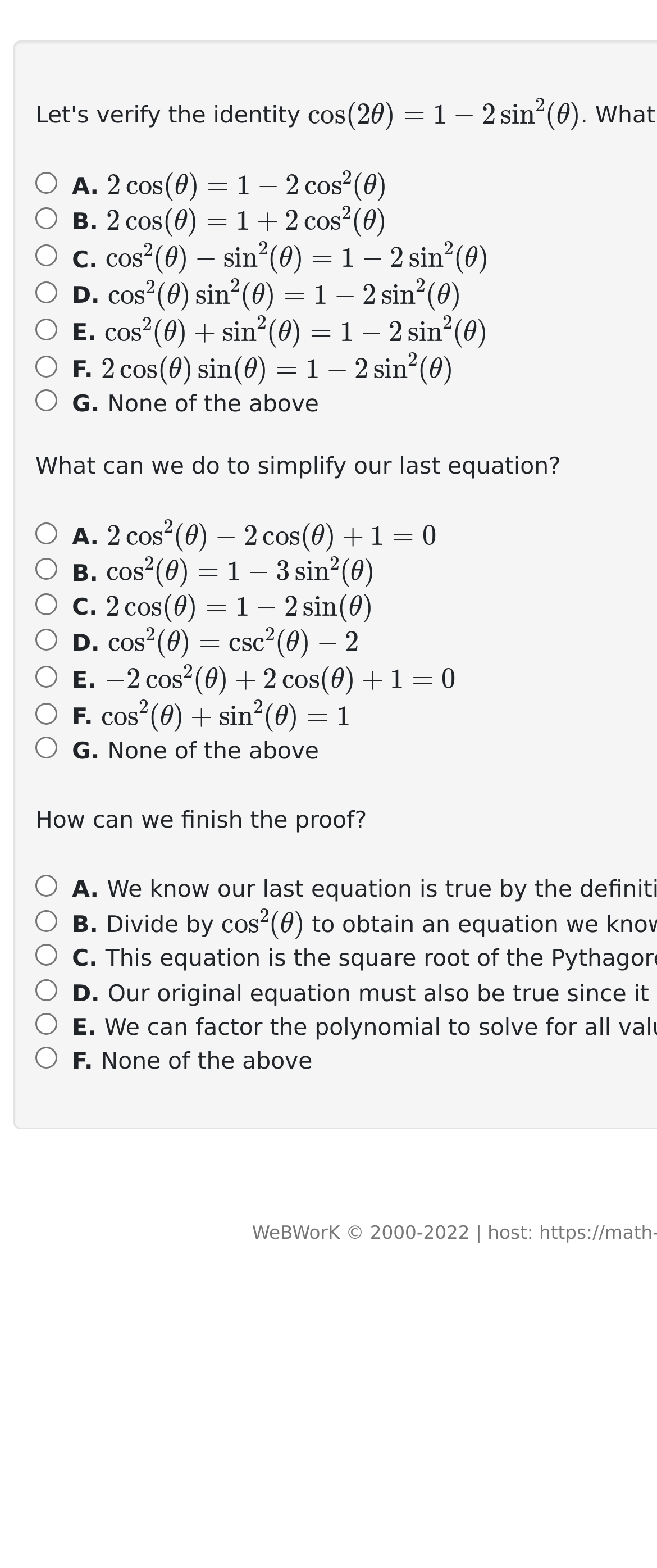Describe all visible elements and their arrangement on the webpage.

This webpage appears to be a math problem page, specifically a WeBWorK page. At the top, there is a math expression `cos(θ) = -sin²(θ) + 2` written in MathML. Below this expression, there are two radio buttons labeled "A" and "B", each accompanied by a similar math expression. The expressions are `cos(θ) = -sin²(θ) + 1` and `cos(θ) = sin²(θ) + 2`, respectively. The radio buttons are likely options for a multiple-choice question. The math expressions are written in a clear and readable format, with proper notation and spacing.